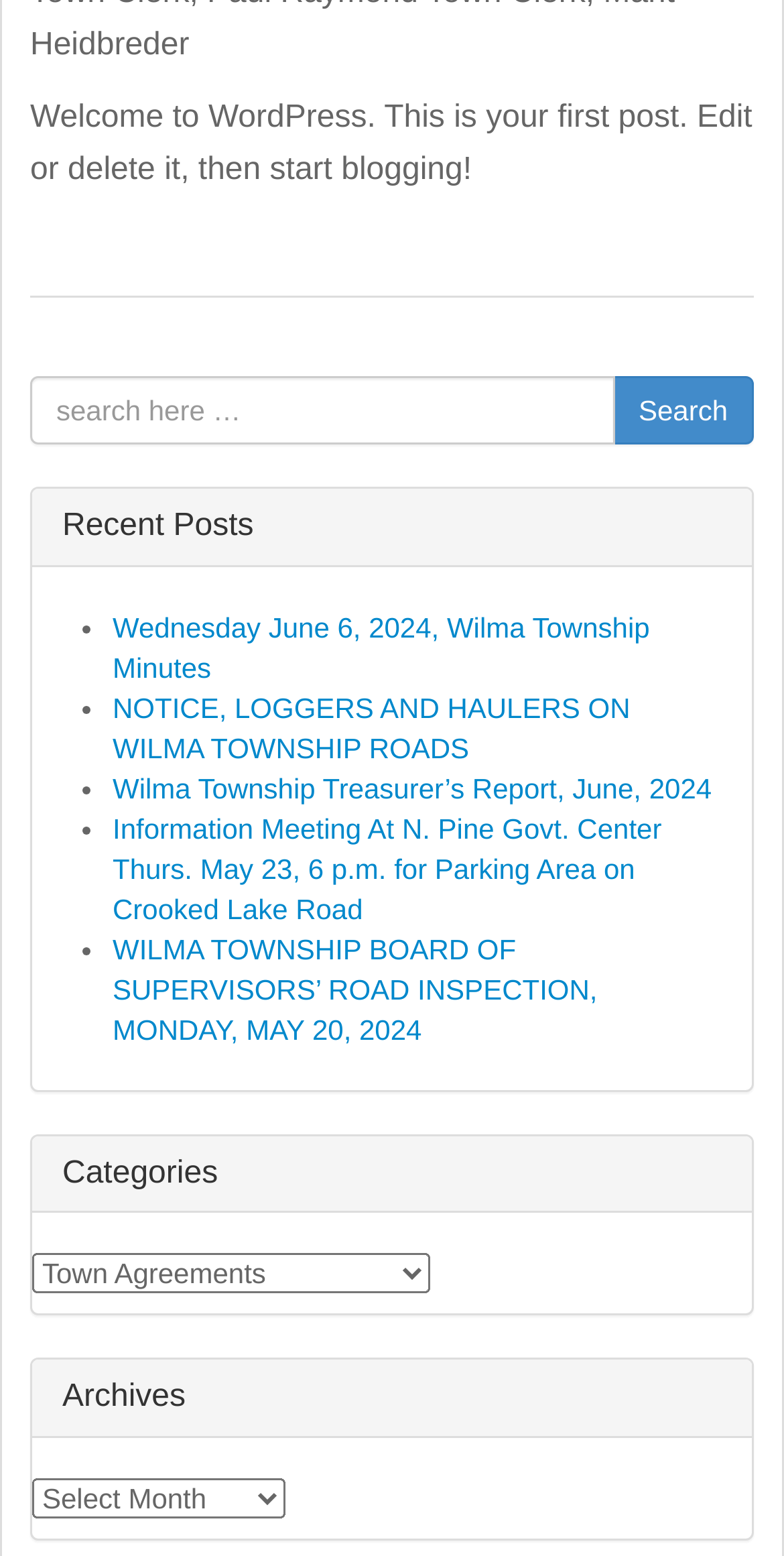Pinpoint the bounding box coordinates of the clickable area needed to execute the instruction: "search here". The coordinates should be specified as four float numbers between 0 and 1, i.e., [left, top, right, bottom].

[0.038, 0.242, 0.784, 0.286]